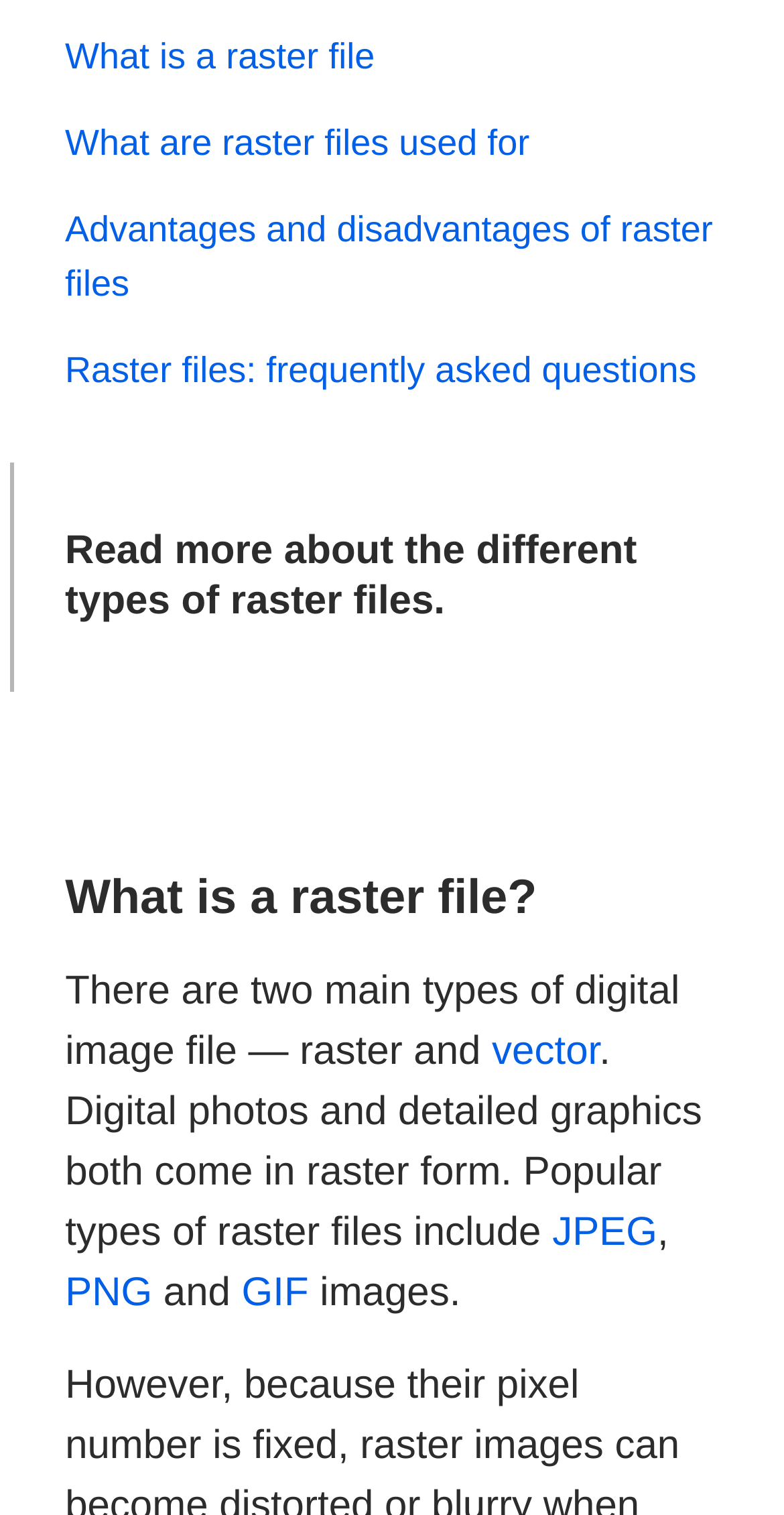Determine the bounding box coordinates for the area that needs to be clicked to fulfill this task: "Learn about what is a raster file". The coordinates must be given as four float numbers between 0 and 1, i.e., [left, top, right, bottom].

[0.083, 0.573, 0.917, 0.613]